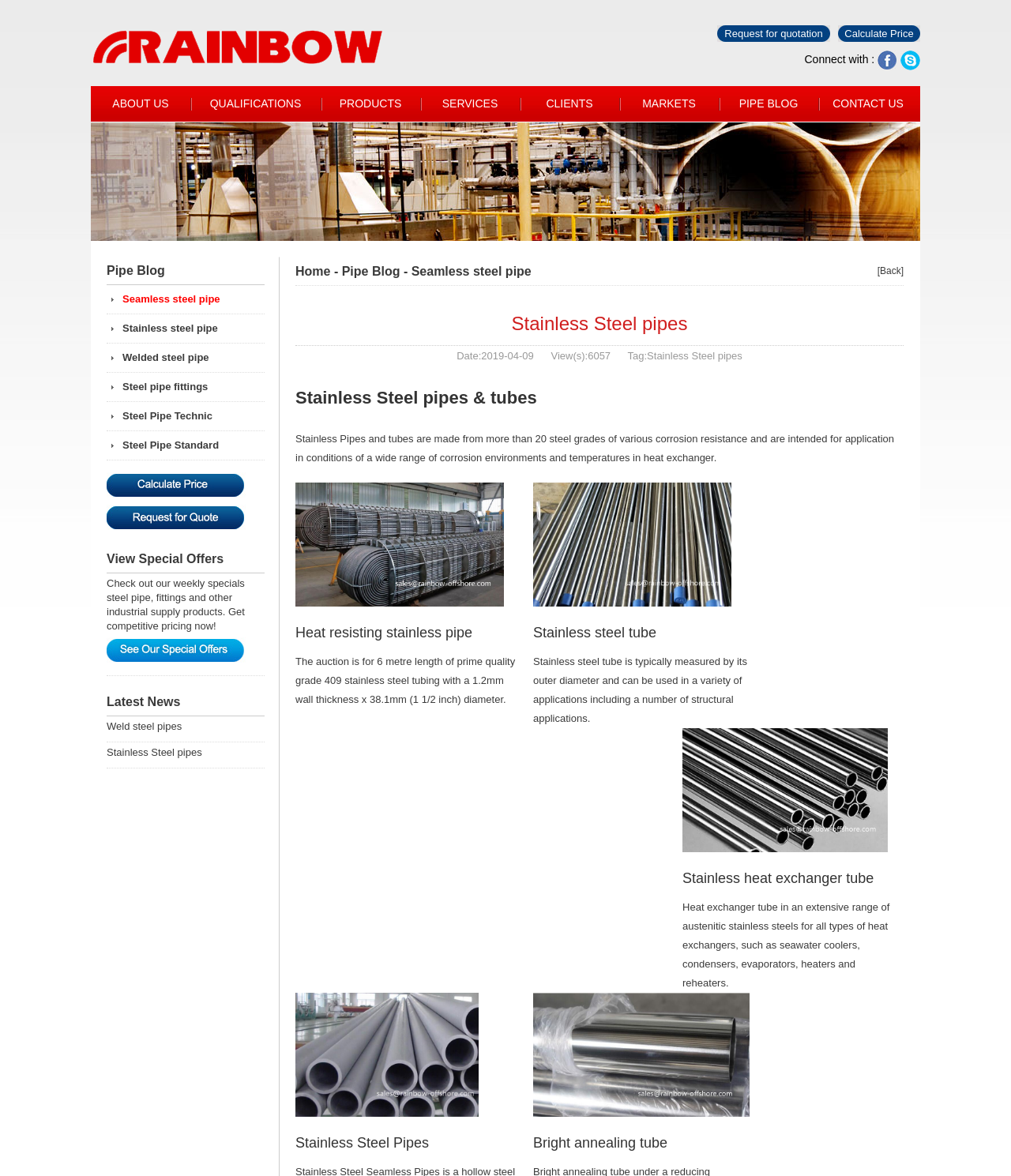Find the bounding box coordinates of the clickable area that will achieve the following instruction: "View the 'Lavender Sky Ultimate Bath & Body Tote 8413652' product".

None